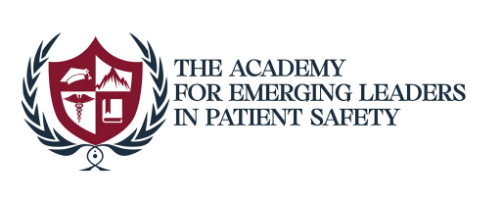What is the focus of the academy?
Respond to the question with a single word or phrase according to the image.

Patient safety